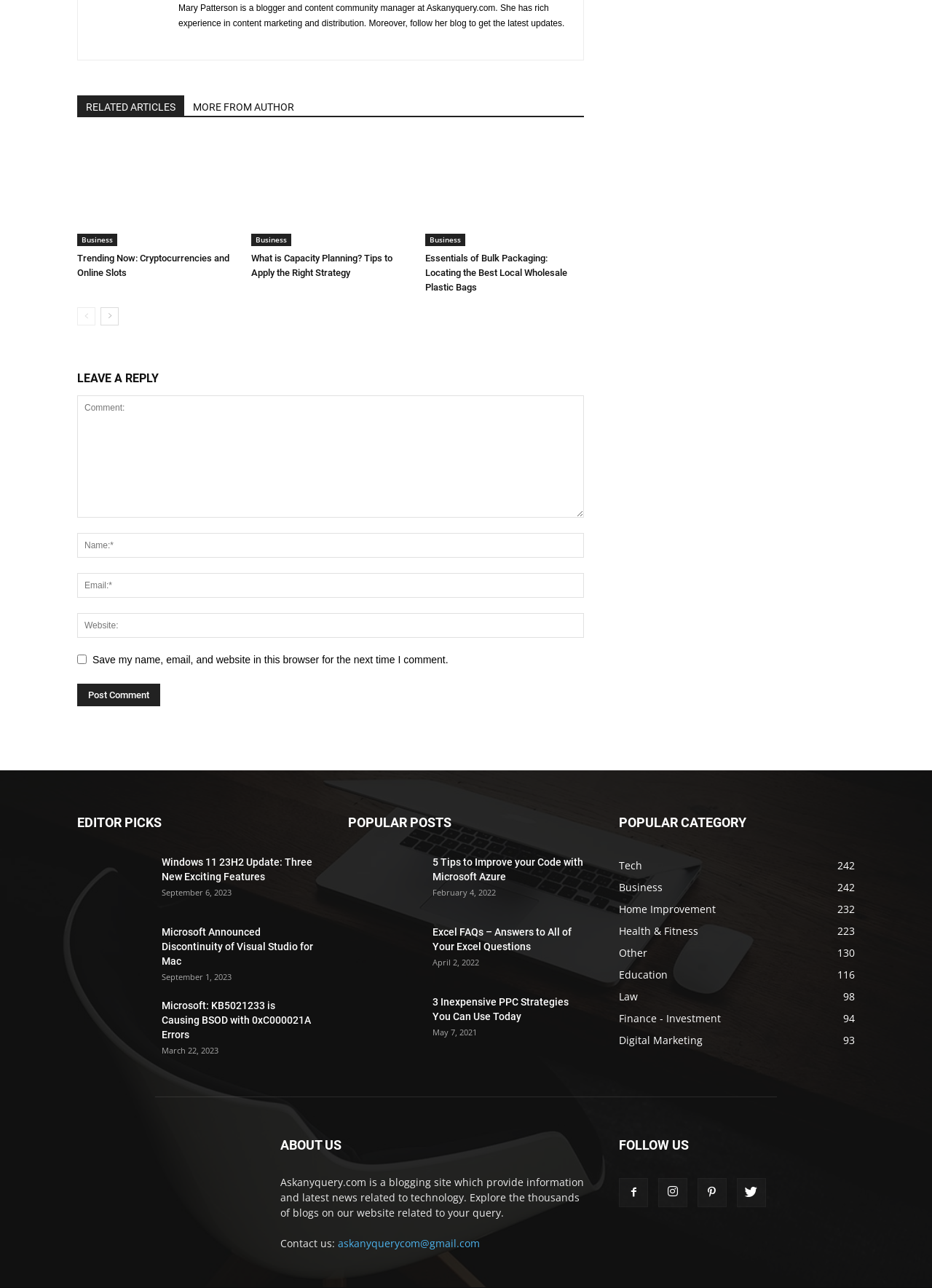What is the category of the article 'Trending Now: Cryptocurrencies and Online Slots'?
Please look at the screenshot and answer using one word or phrase.

Business